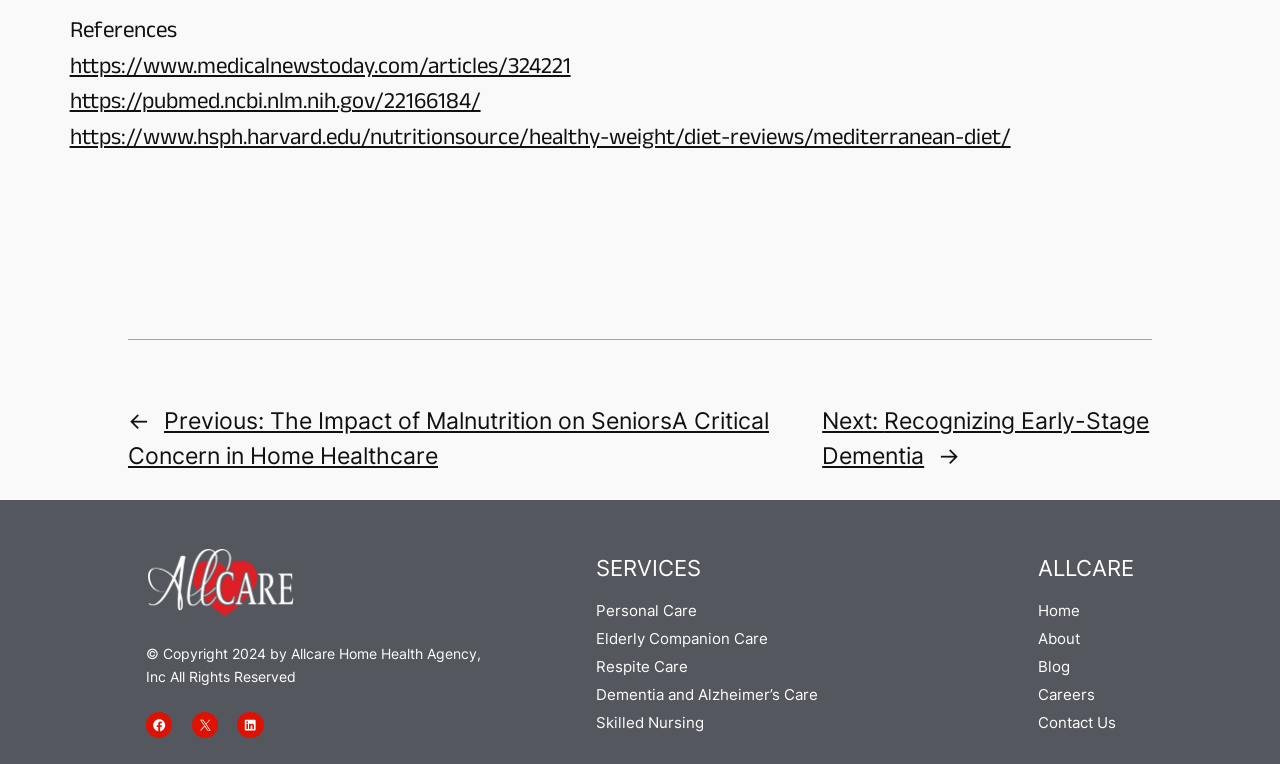Give the bounding box coordinates for the element described by: "Next: Recognizing Early-Stage Dementia".

[0.642, 0.532, 0.898, 0.616]